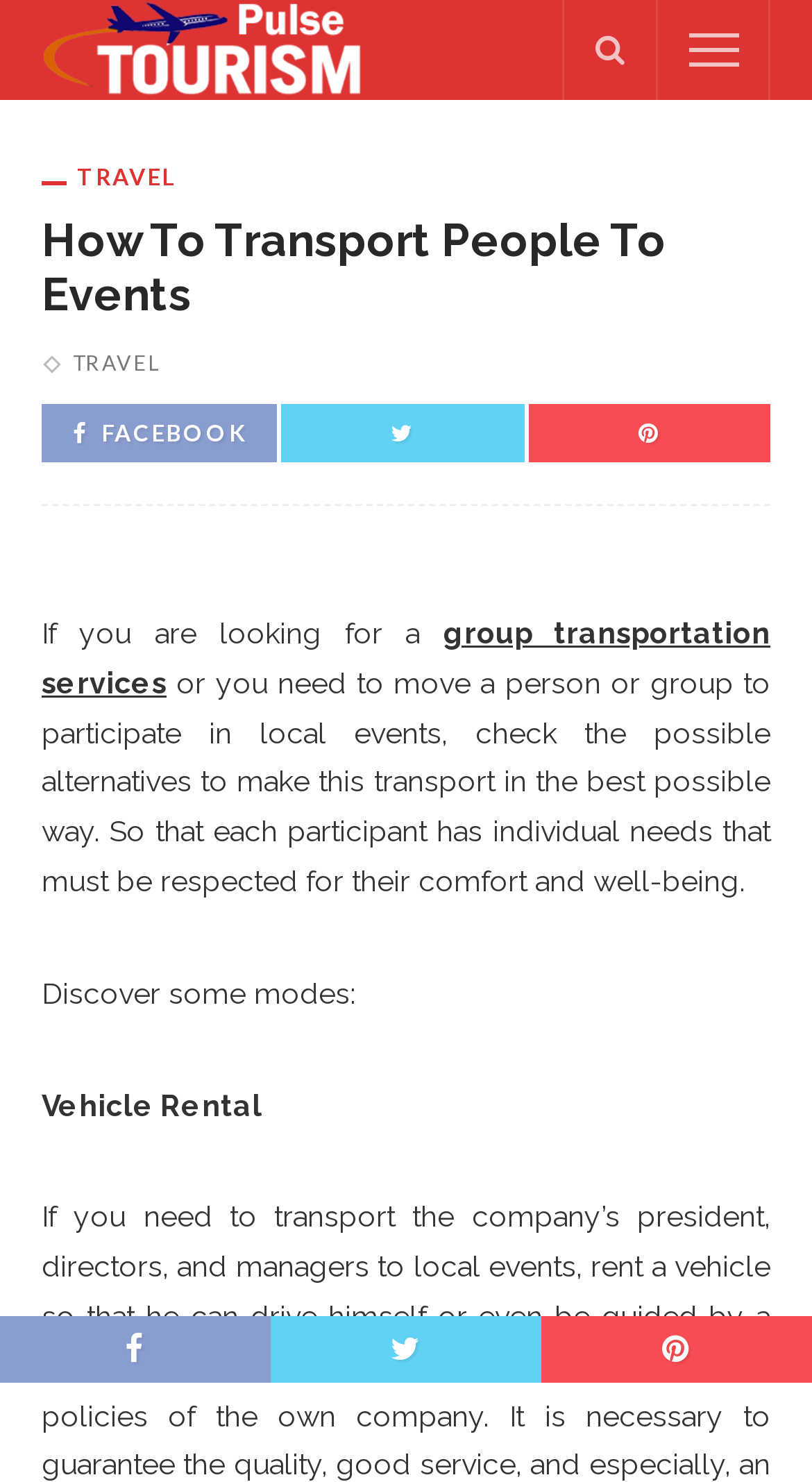What is the principal heading displayed on the webpage?

How To Transport People To Events